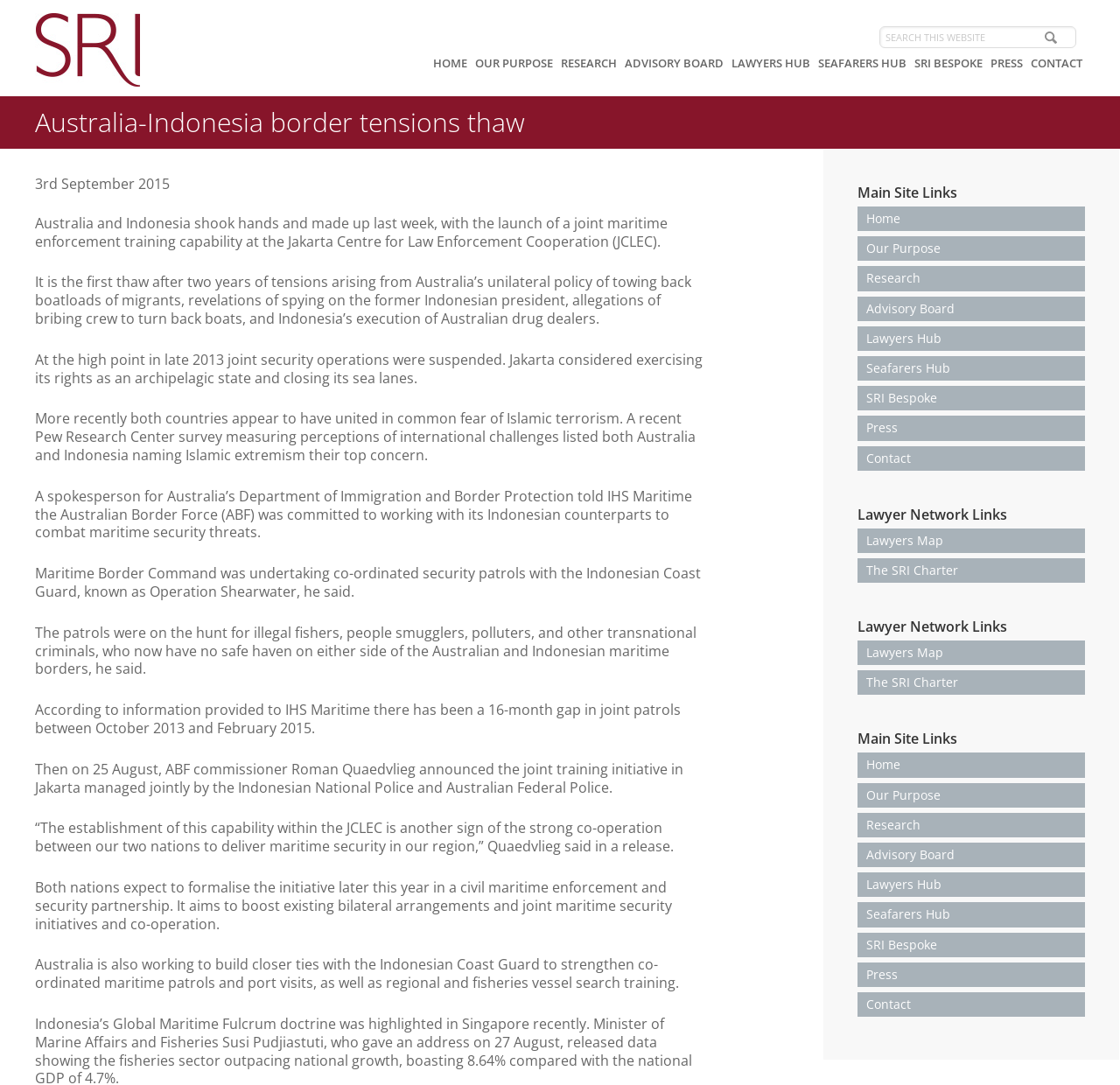What is the name of the operation mentioned in the article?
Using the picture, provide a one-word or short phrase answer.

Operation Shearwater